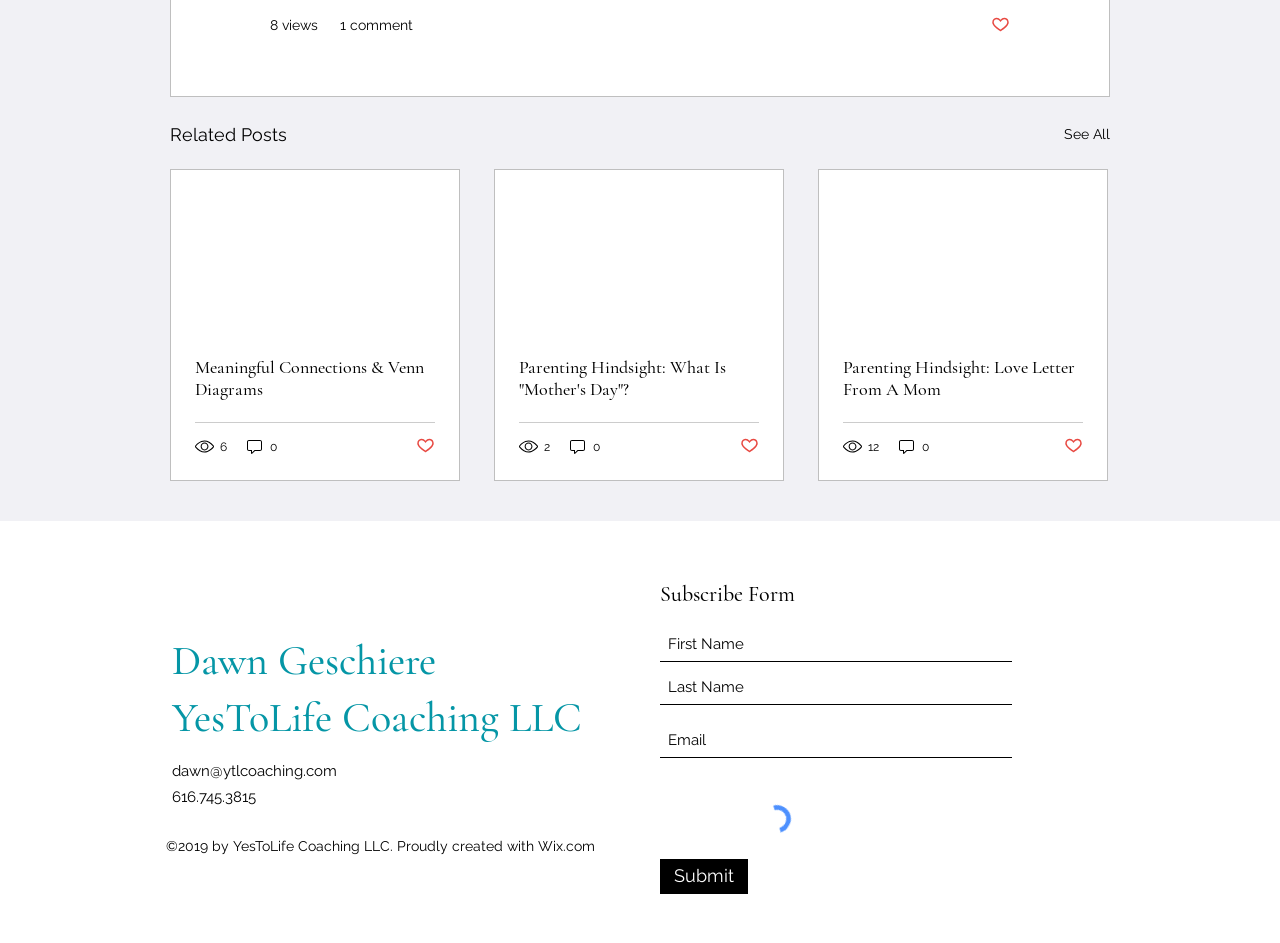Using the webpage screenshot, find the UI element described by 0. Provide the bounding box coordinates in the format (top-left x, top-left y, bottom-right x, bottom-right y), ensuring all values are floating point numbers between 0 and 1.

[0.701, 0.464, 0.727, 0.484]